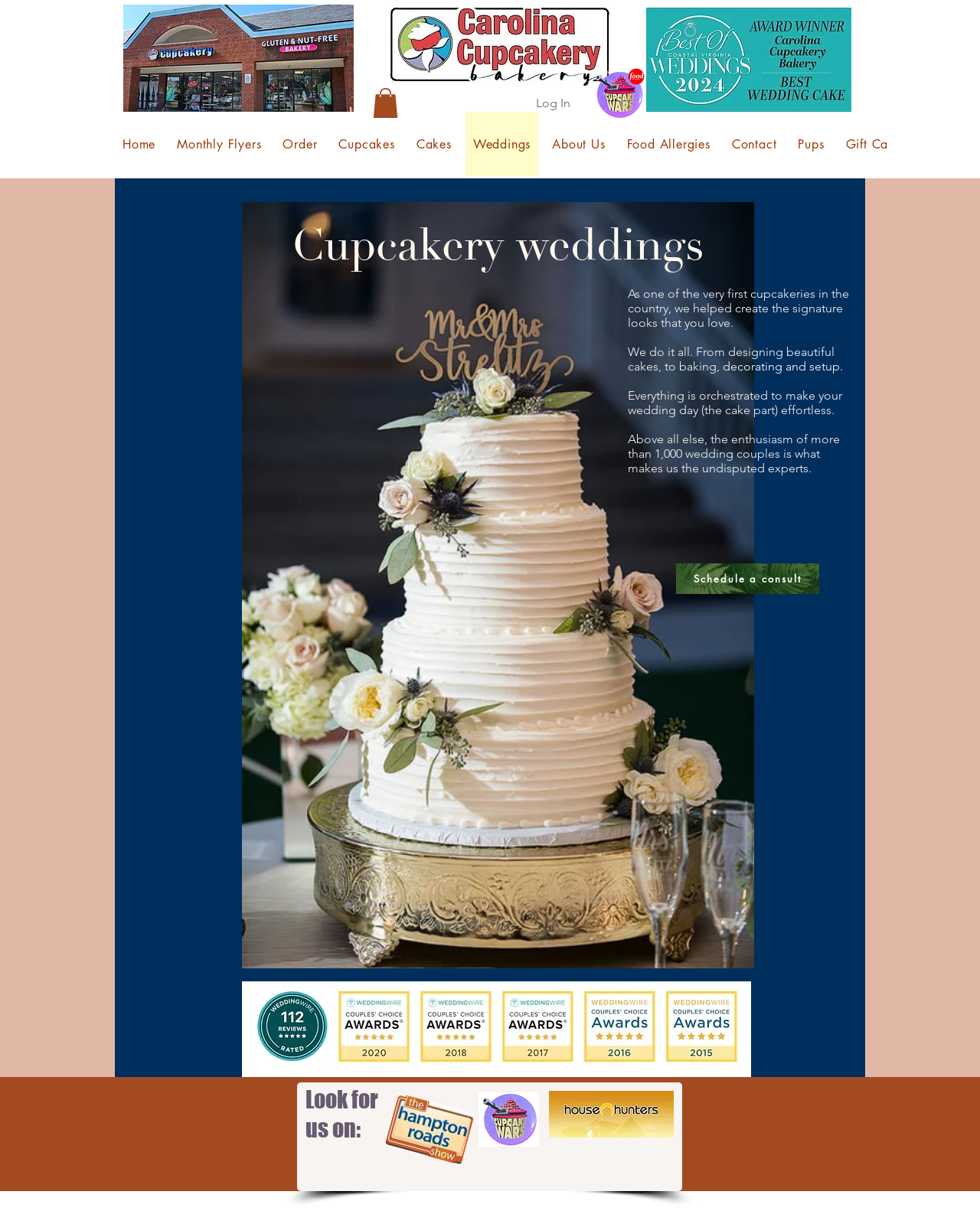Could you provide the bounding box coordinates for the portion of the screen to click to complete this instruction: "Order cupcakes"?

[0.281, 0.093, 0.332, 0.146]